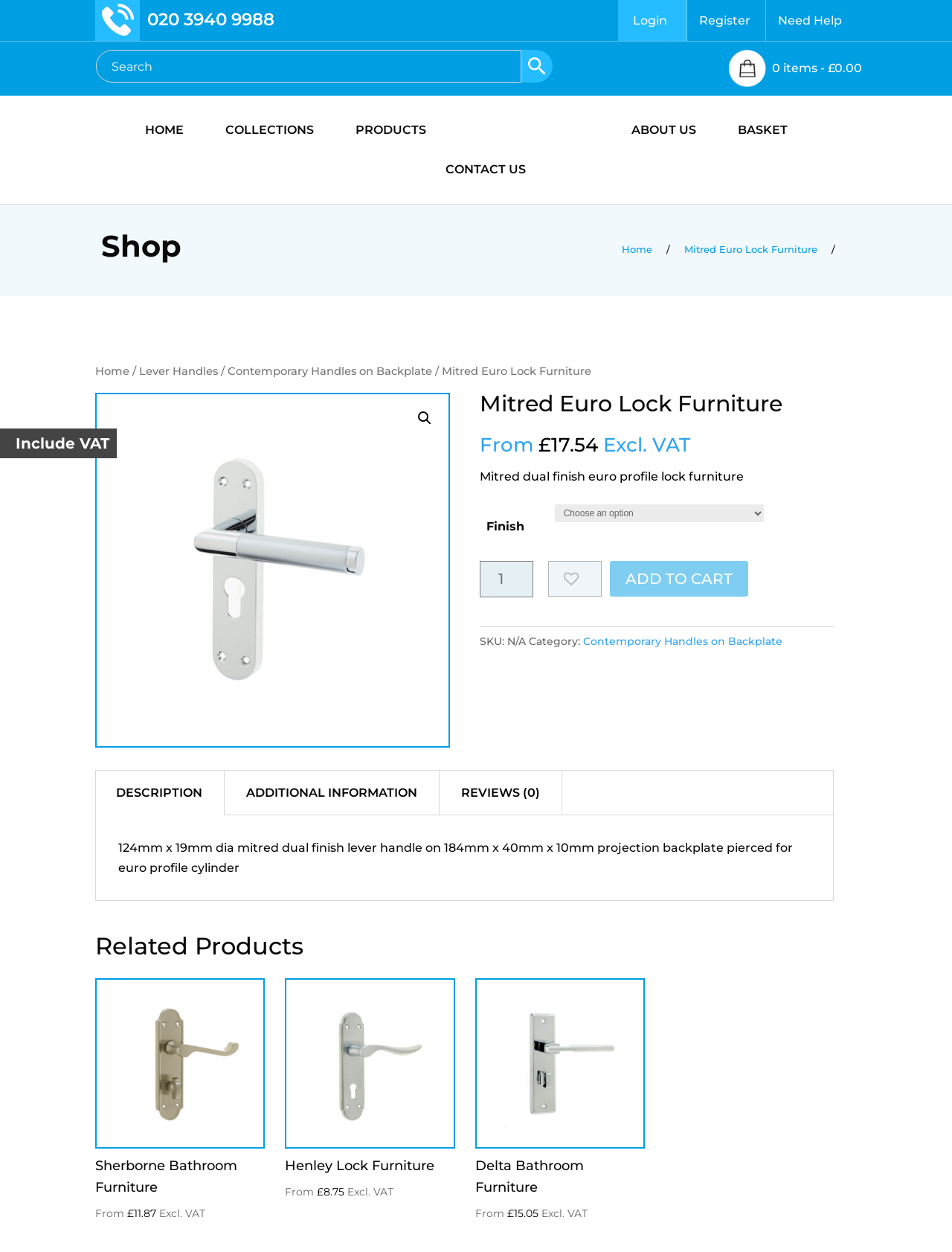Calculate the bounding box coordinates for the UI element based on the following description: "020 3940 9988". Ensure the coordinates are four float numbers between 0 and 1, i.e., [left, top, right, bottom].

[0.155, 0.007, 0.288, 0.024]